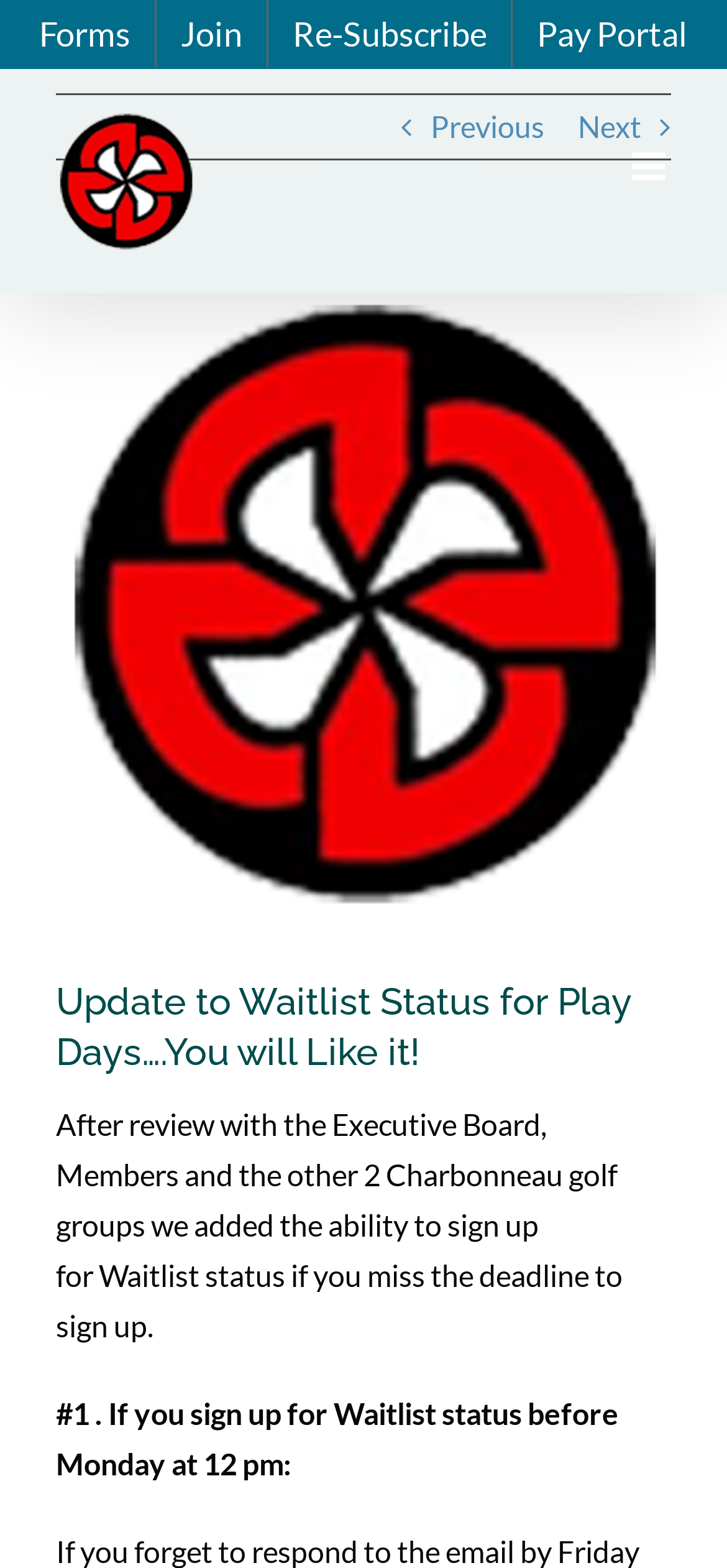What is the purpose of the 'Waitlist status'?
Examine the image and provide an in-depth answer to the question.

I inferred this by reading the StaticText element with the text 'After review with the Executive Board, Members and the other 2 Charbonneau golf groups we added the ability to sign up for Waitlist status if you miss the deadline to sign up.' which explains the purpose of the 'Waitlist status'.